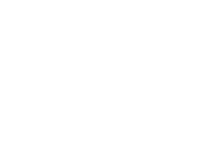What is the purpose of the links surrounding the image?
Provide a fully detailed and comprehensive answer to the question.

The links surrounding the image are intended to provide users with related bulletins and additional resources, emphasizing the church's commitment to keeping its congregation informed.